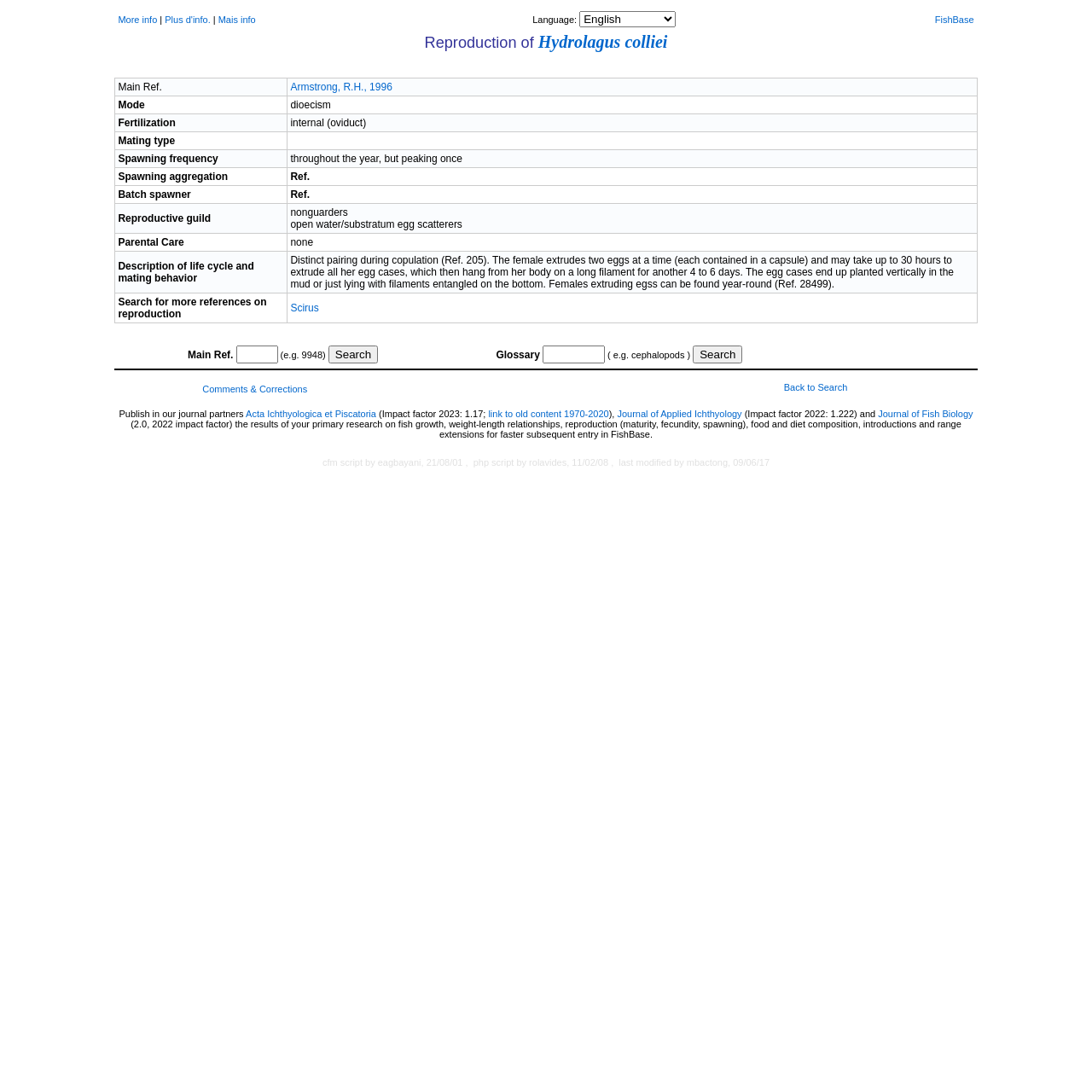Find the coordinates for the bounding box of the element with this description: "Back to Search".

[0.718, 0.35, 0.776, 0.359]